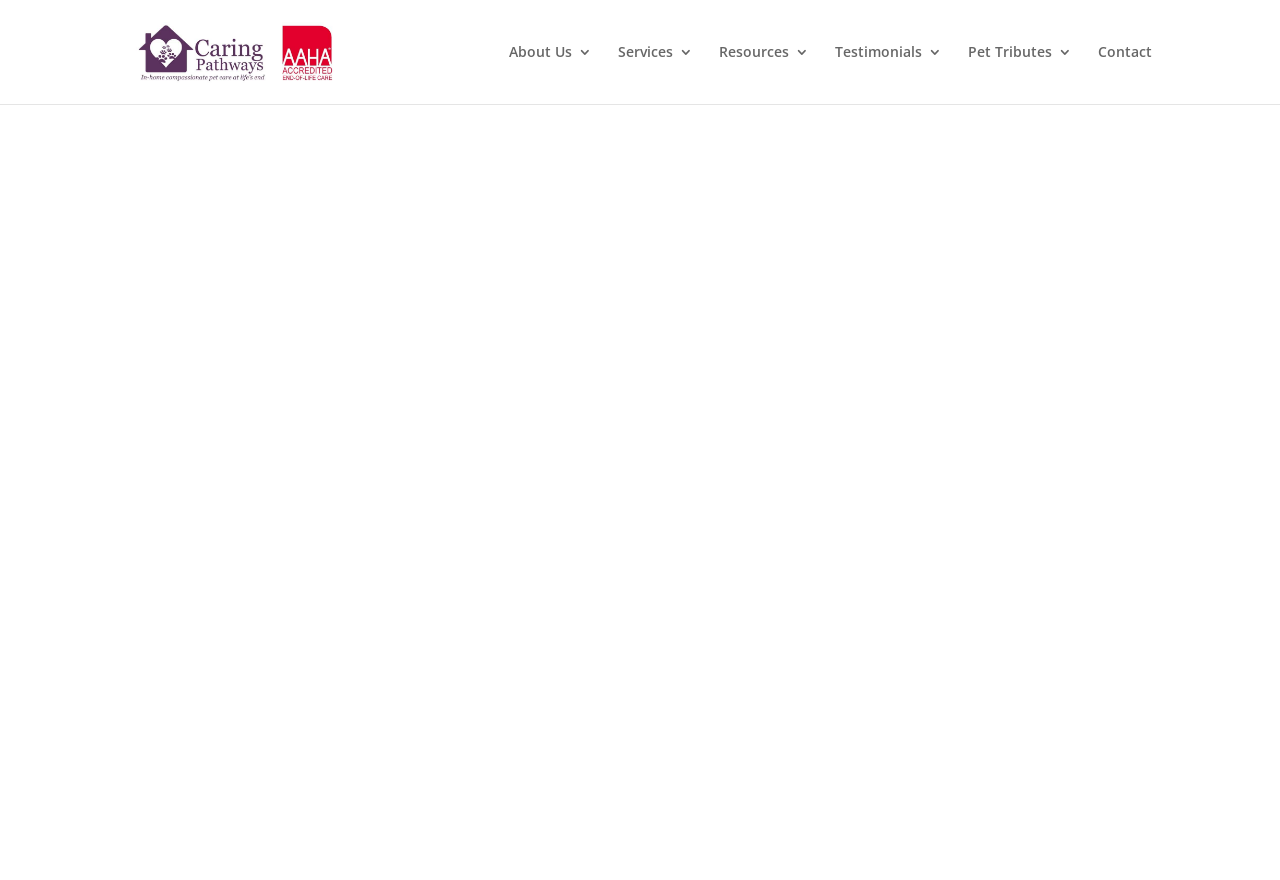What is the date mentioned on the webpage?
Please interpret the details in the image and answer the question thoroughly.

I found the date by looking at the StaticText element 'DEC 12, 2023' which is located below the heading 'Alex'.